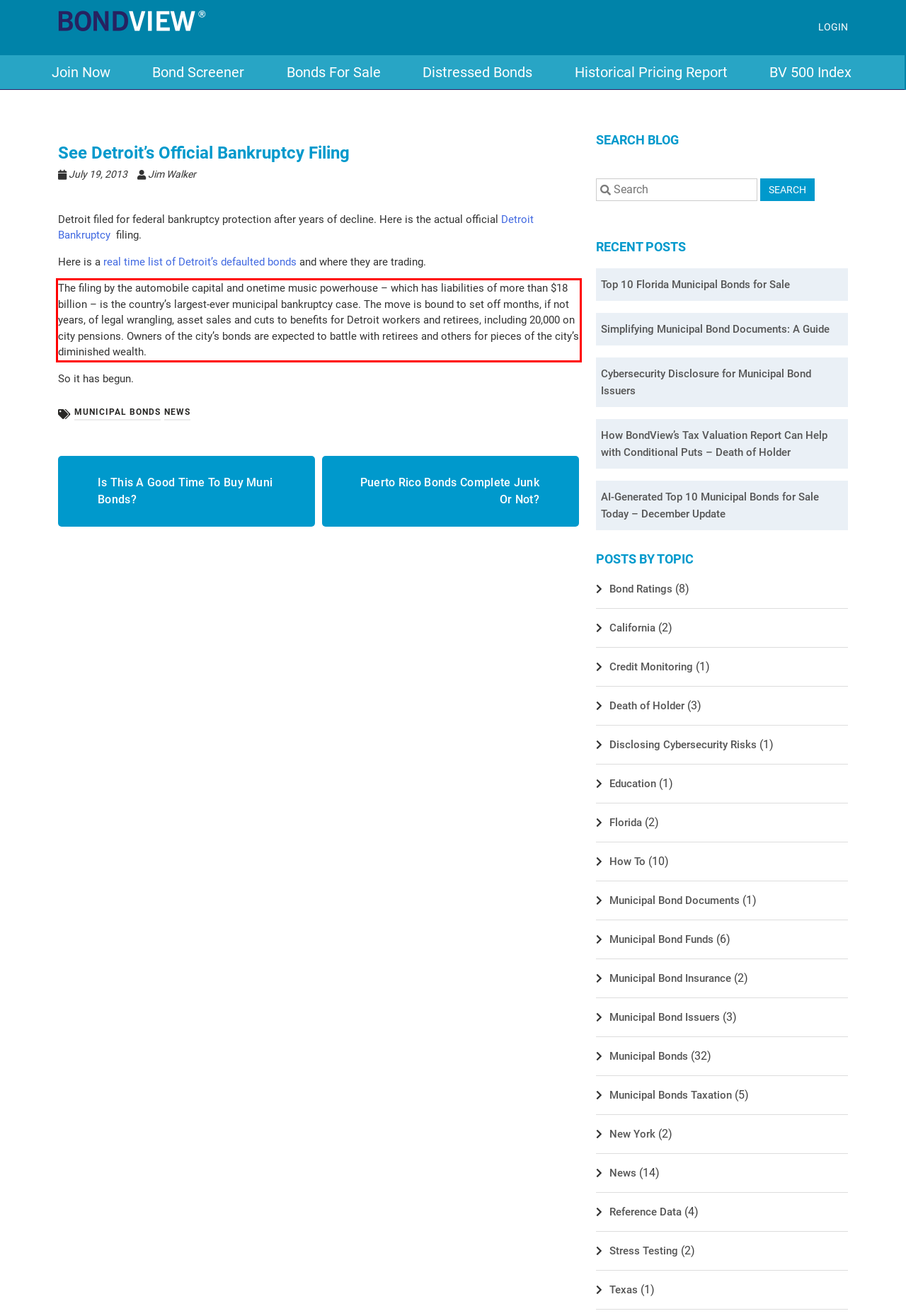Using OCR, extract the text content found within the red bounding box in the given webpage screenshot.

The filing by the automobile capital and onetime music powerhouse – which has liabilities of more than $18 billion – is the country’s largest-ever municipal bankruptcy case. The move is bound to set off months, if not years, of legal wrangling, asset sales and cuts to benefits for Detroit workers and retirees, including 20,000 on city pensions. Owners of the city’s bonds are expected to battle with retirees and others for pieces of the city’s diminished wealth.